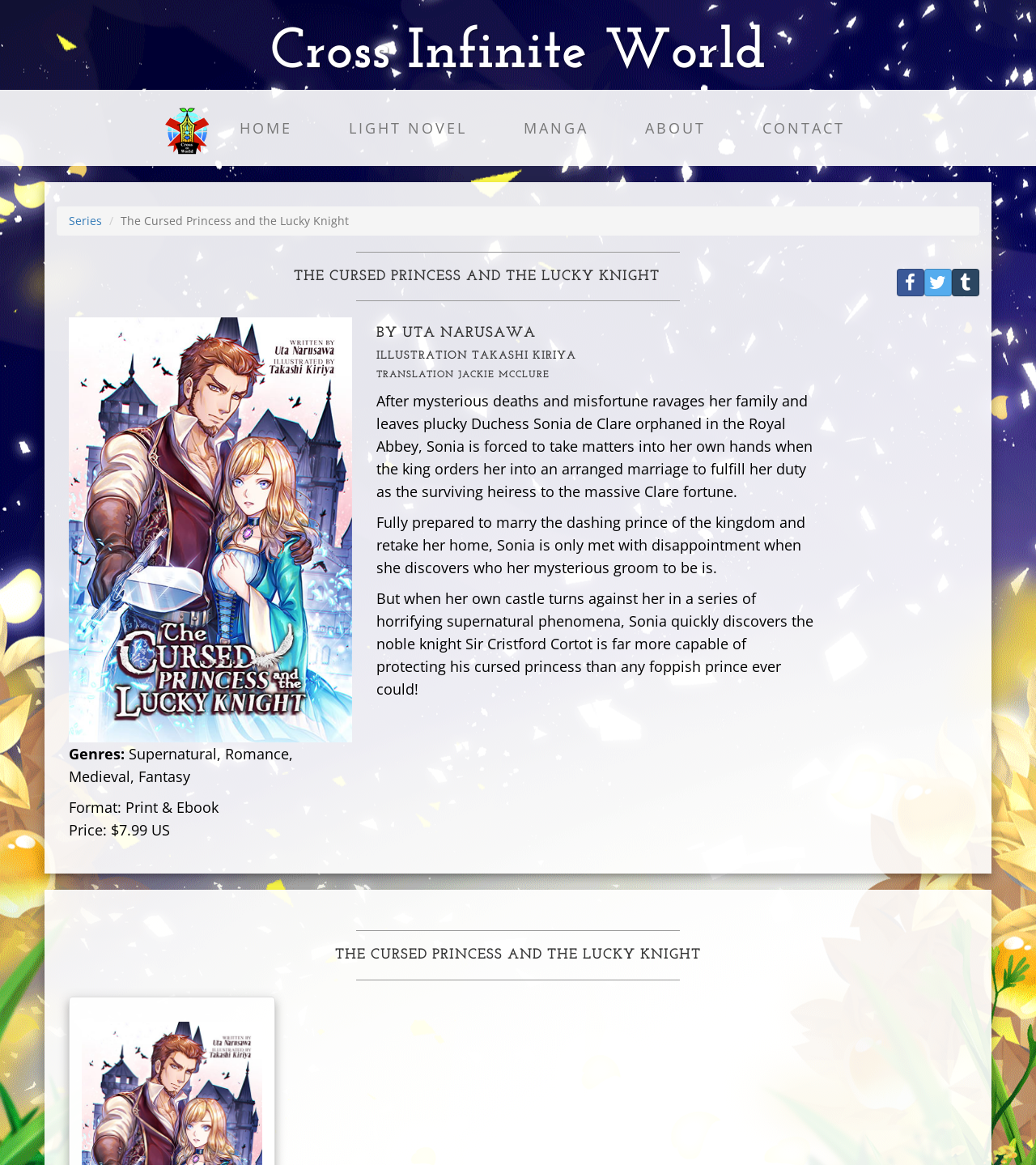Using the webpage screenshot, locate the HTML element that fits the following description and provide its bounding box: "Series".

[0.066, 0.183, 0.098, 0.196]